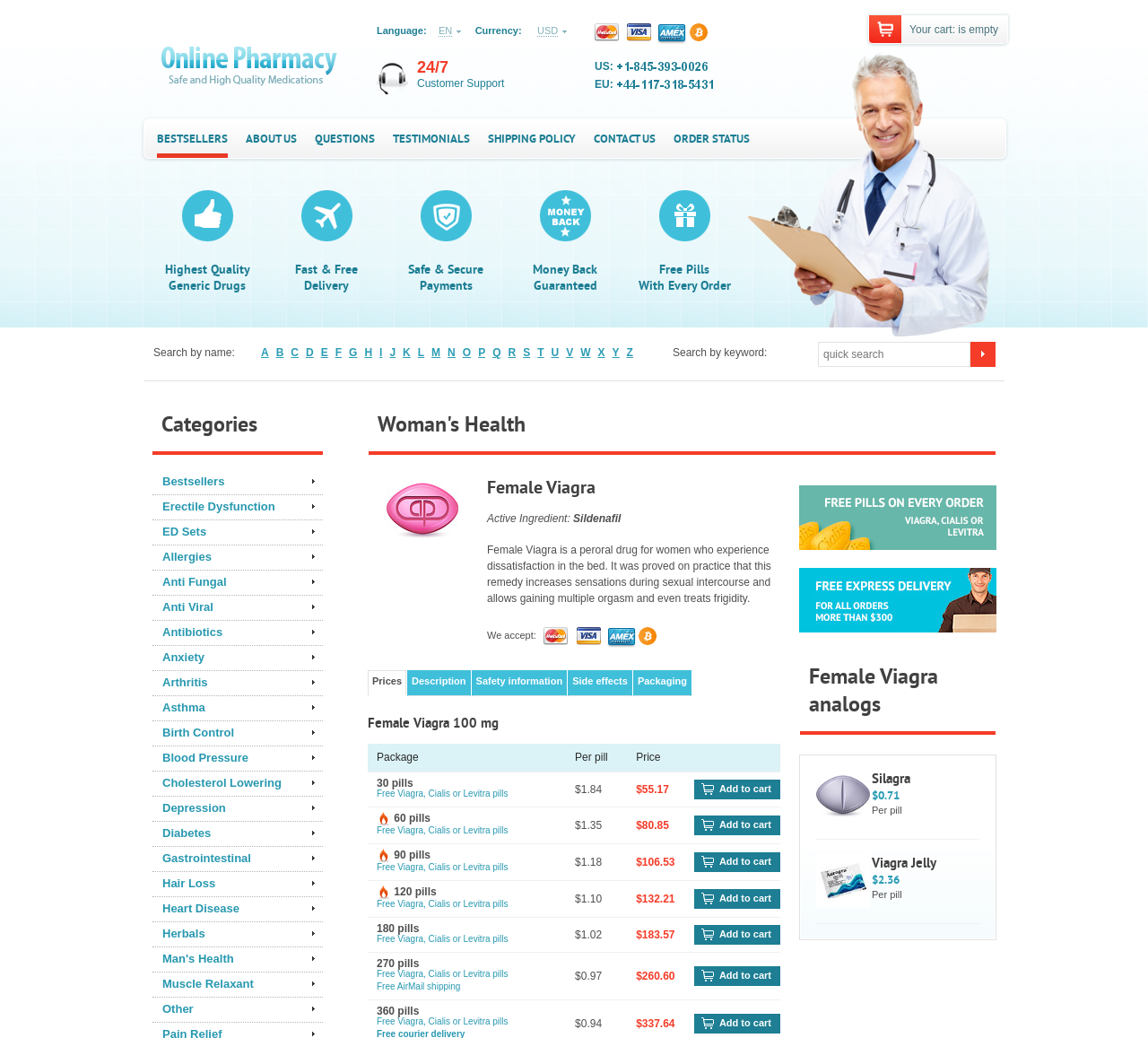Locate the bounding box coordinates of the segment that needs to be clicked to meet this instruction: "Contact the customer support".

[0.517, 0.115, 0.571, 0.152]